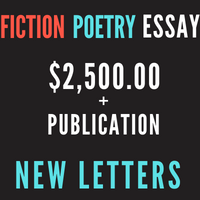Generate an in-depth description of the image.

This promotional image showcases a literary opportunity from "New Letters," highlighting a contest that invites submissions in three categories: fiction, poetry, and essay. The striking design features bold, colorful text that emphasizes the prize of $2,500.00 alongside the benefit of publication for the selected works. The backdrop is a sleek black, enhancing the visibility of the text and creating a dynamic visual appeal. This announcement serves to inspire writers and poets to submit their best work for a chance to earn recognition and financial support.